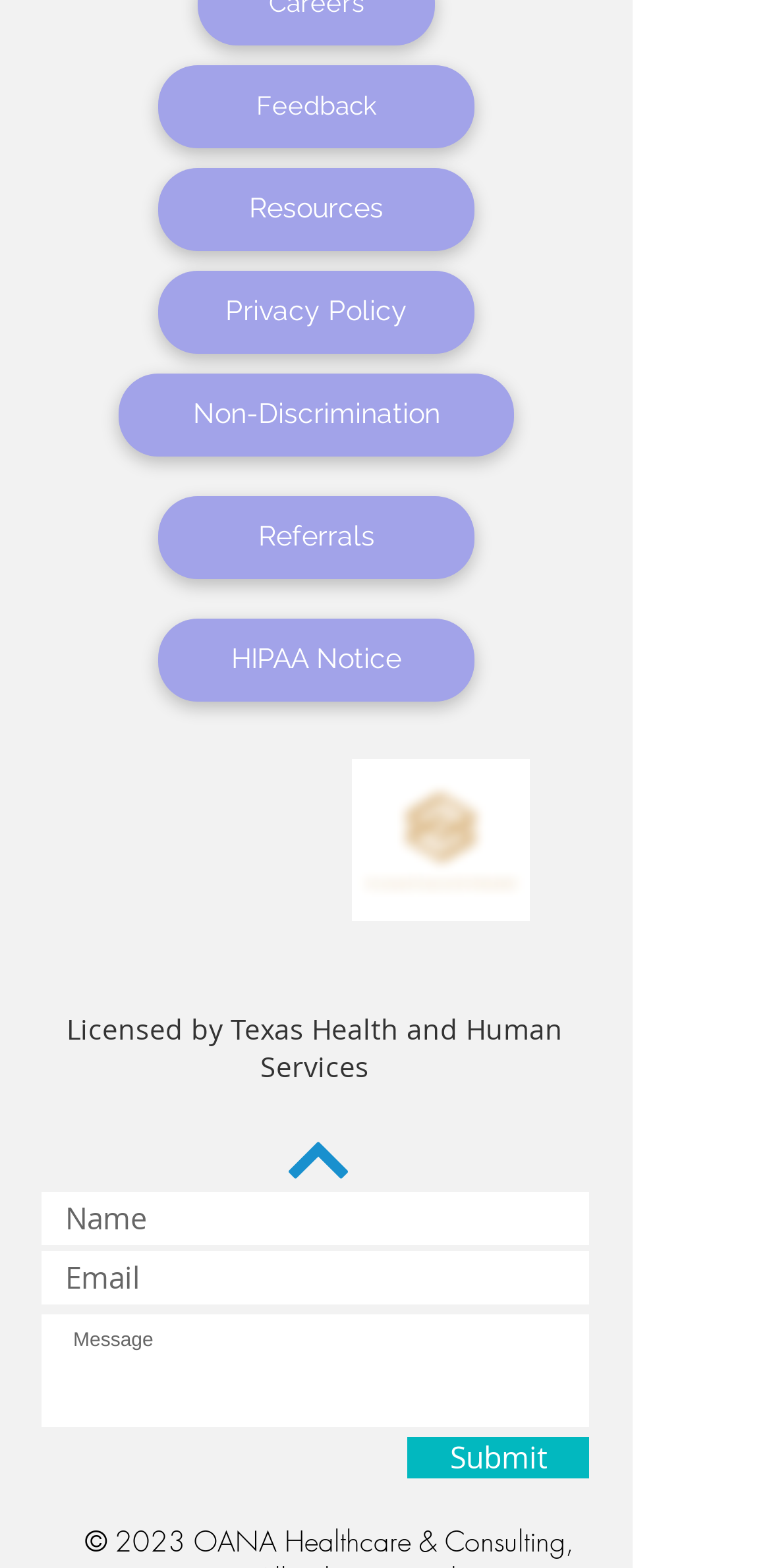Using the provided element description: "HIPAA Notice", identify the bounding box coordinates. The coordinates should be four floats between 0 and 1 in the order [left, top, right, bottom].

[0.205, 0.395, 0.615, 0.448]